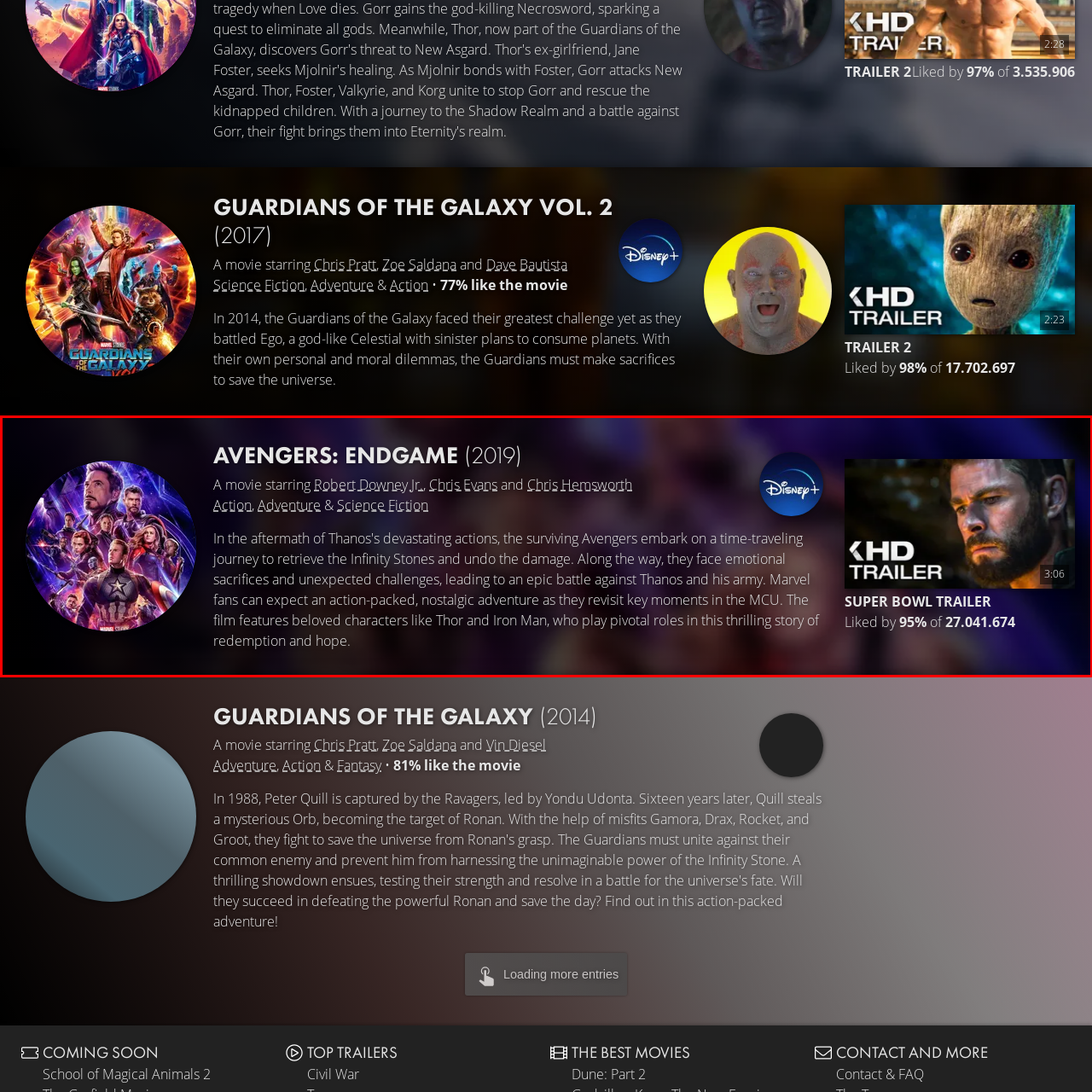Observe the section highlighted in yellow, What is the genre of the film Avengers: Endgame? 
Please respond using a single word or phrase.

Action, Adventure, and Science Fiction